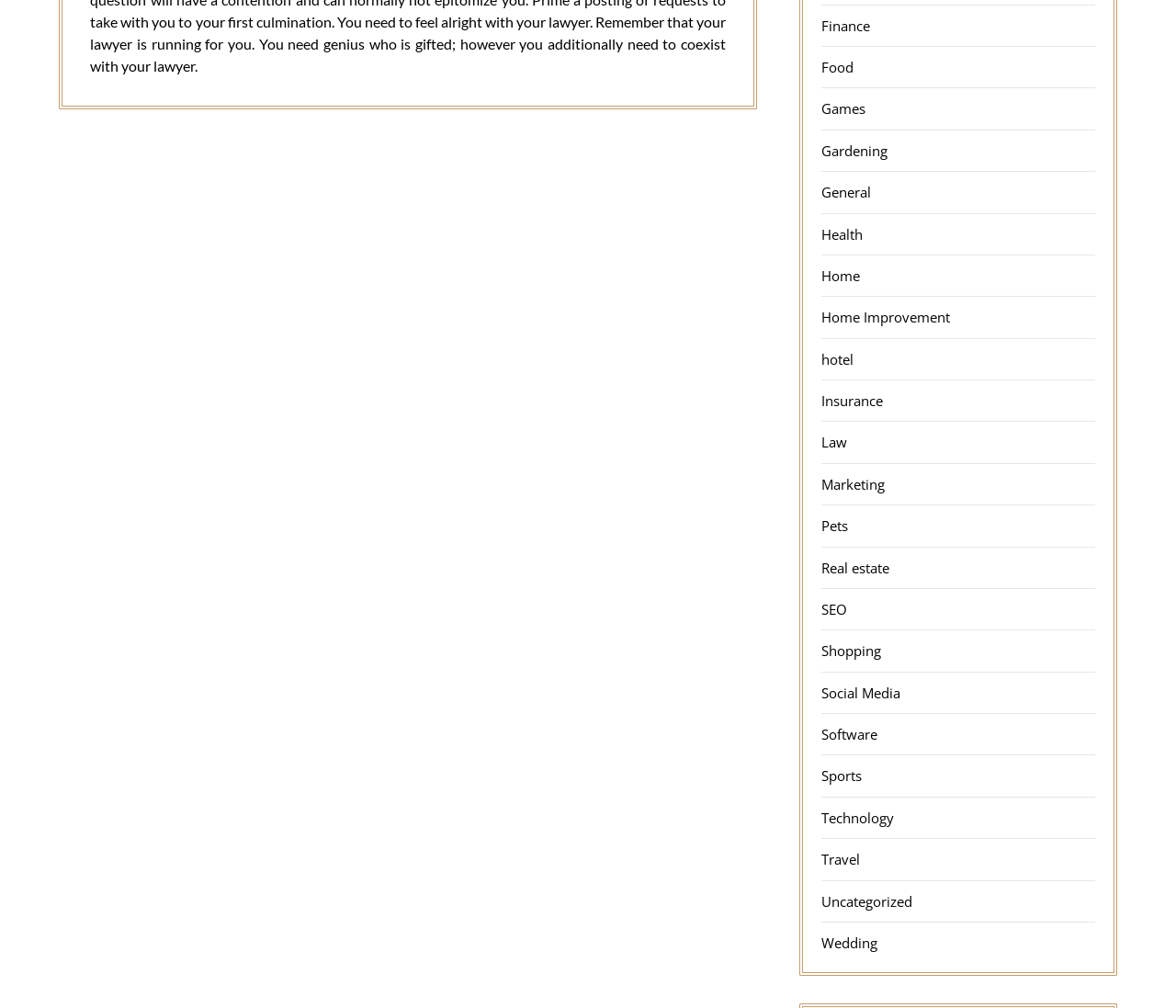Answer the question with a brief word or phrase:
What is the first category listed?

Finance